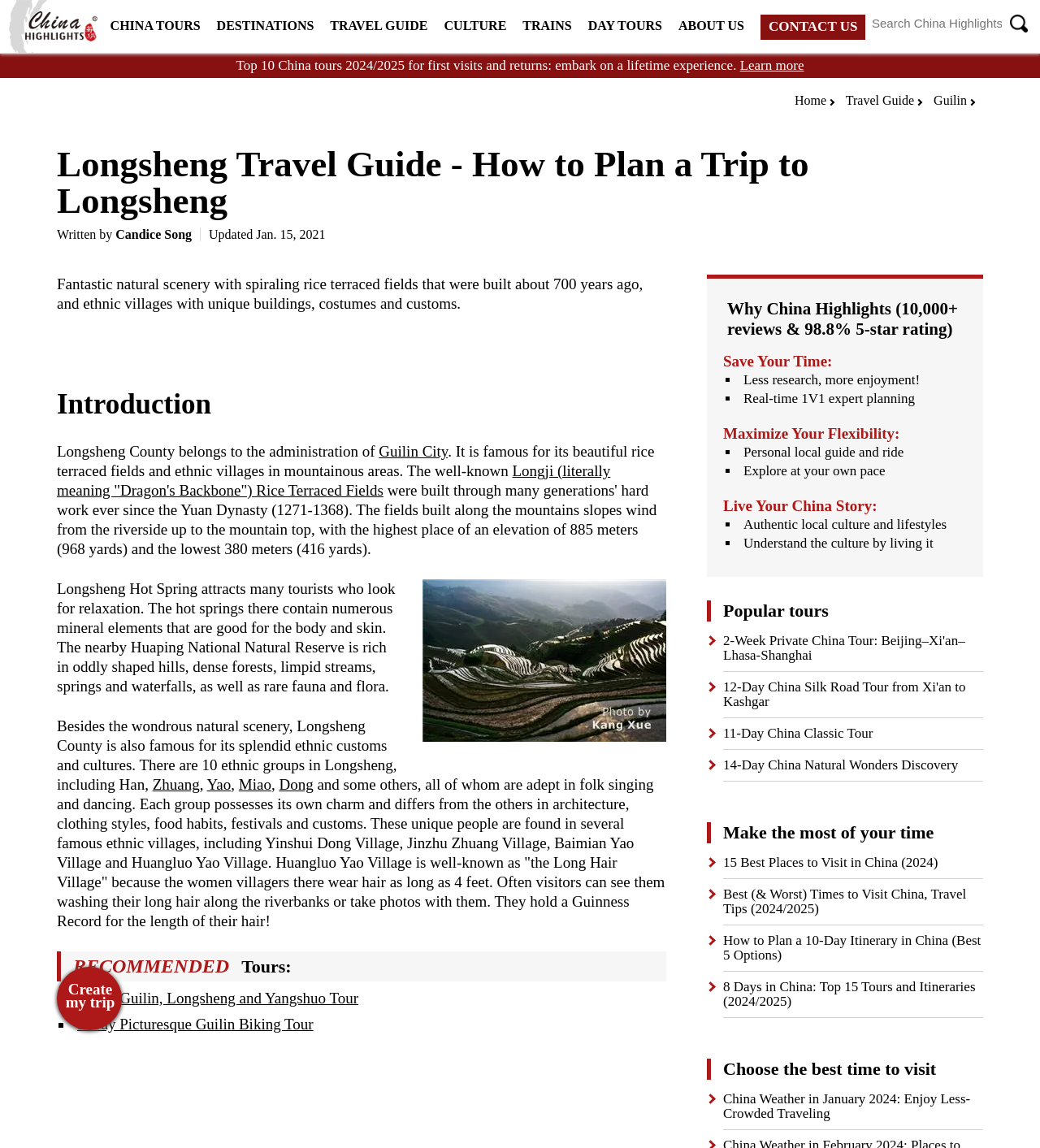Provide a brief response in the form of a single word or phrase:
What is the name of the city that Longsheng County belongs to?

Guilin City